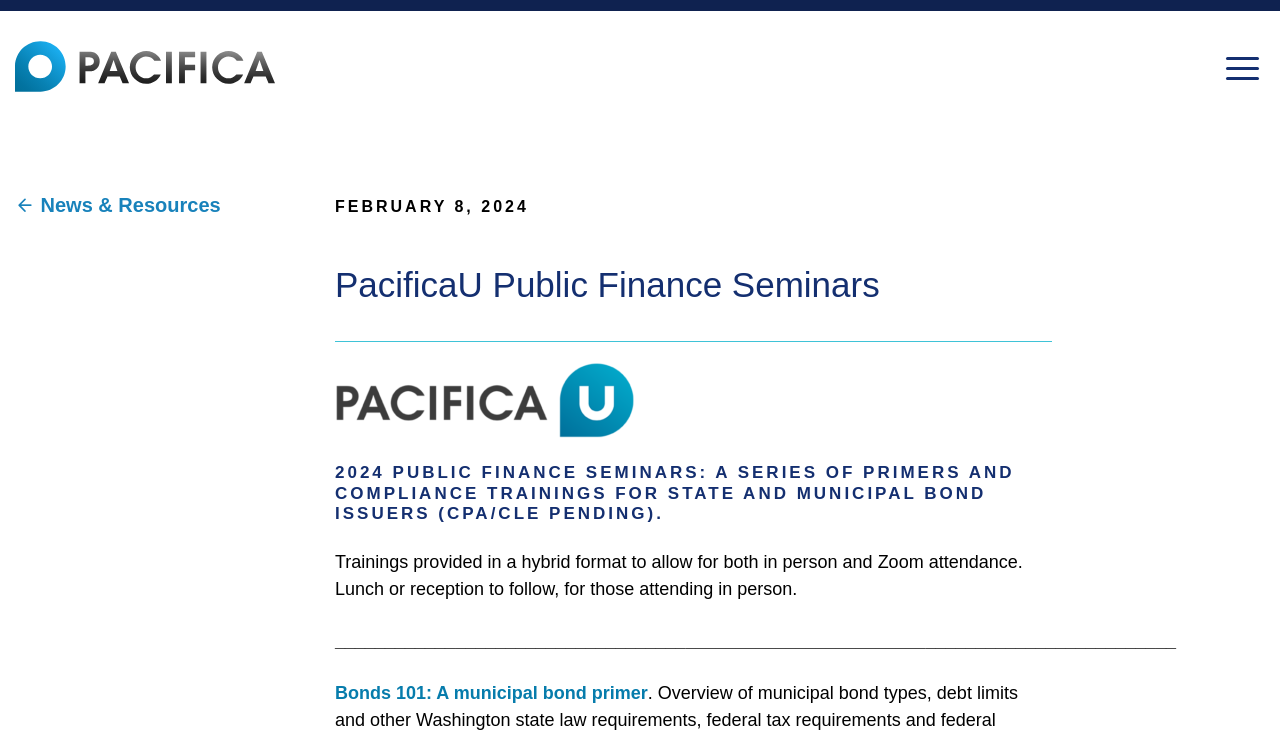Respond to the question below with a single word or phrase:
What is the topic of the seminar on February 8, 2024?

Public Finance Seminars